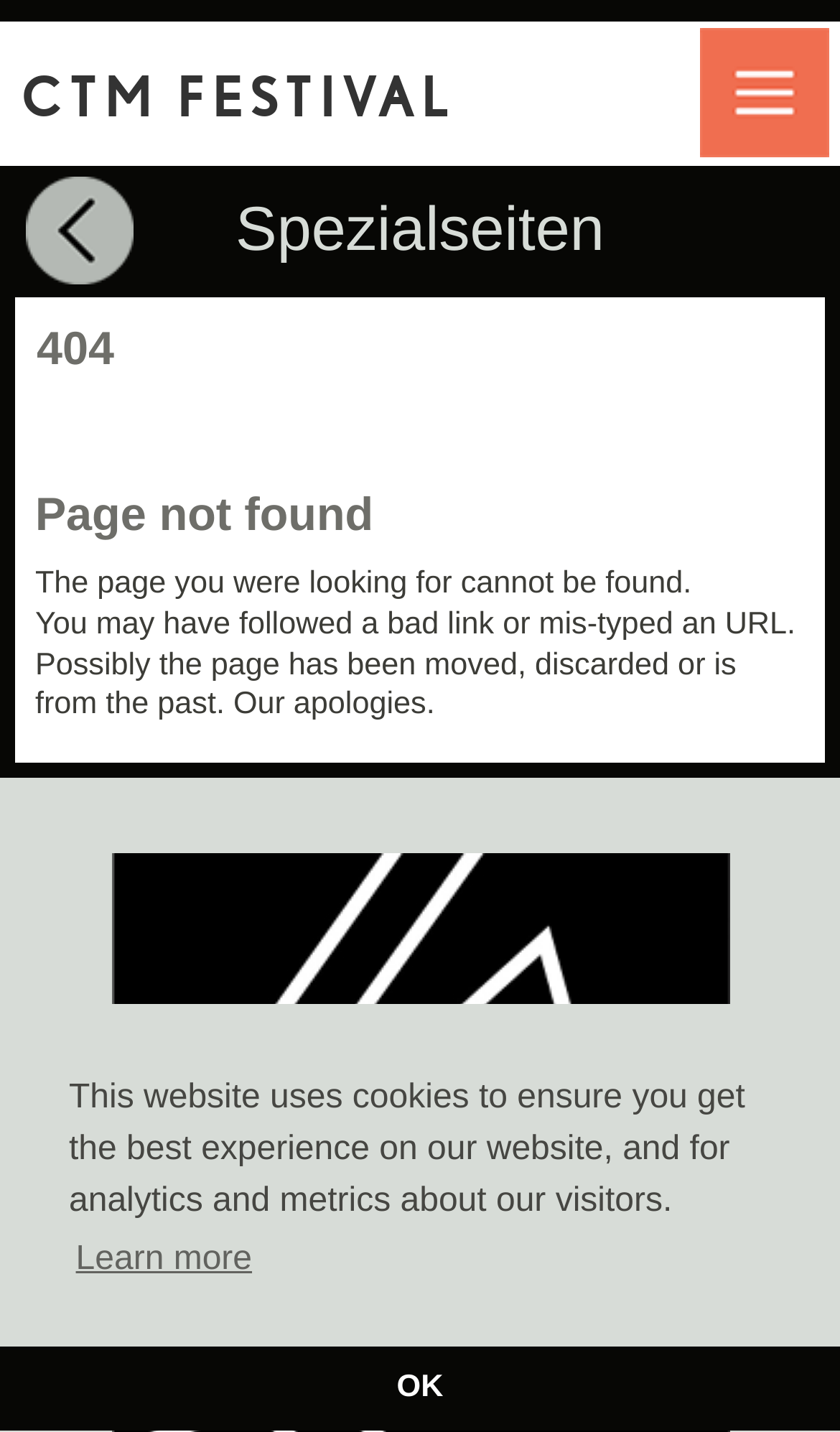What might have caused the page not found error?
Using the screenshot, give a one-word or short phrase answer.

Bad link or mis-typed URL